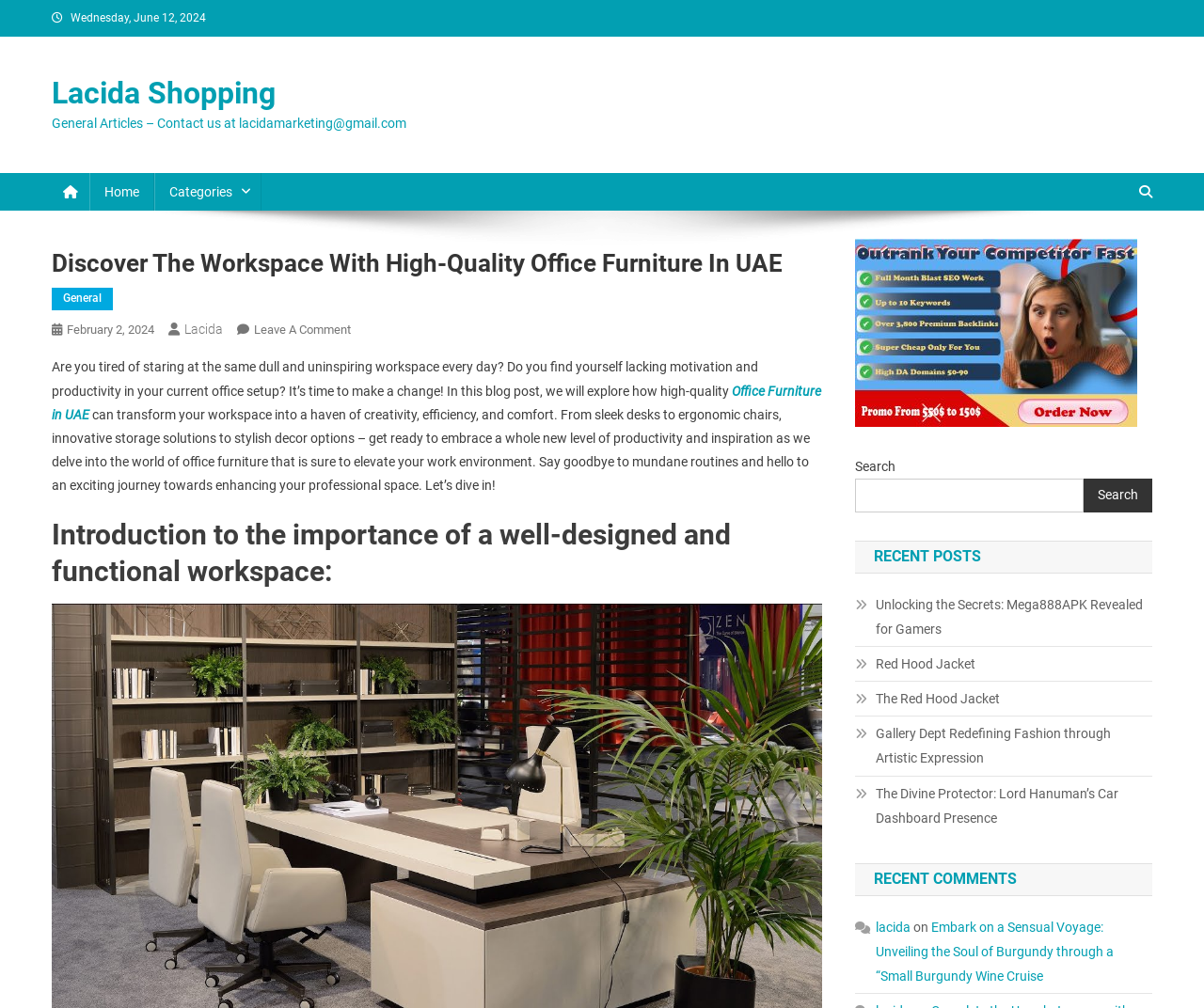Using the provided element description "February 2, 2024", determine the bounding box coordinates of the UI element.

[0.055, 0.32, 0.128, 0.334]